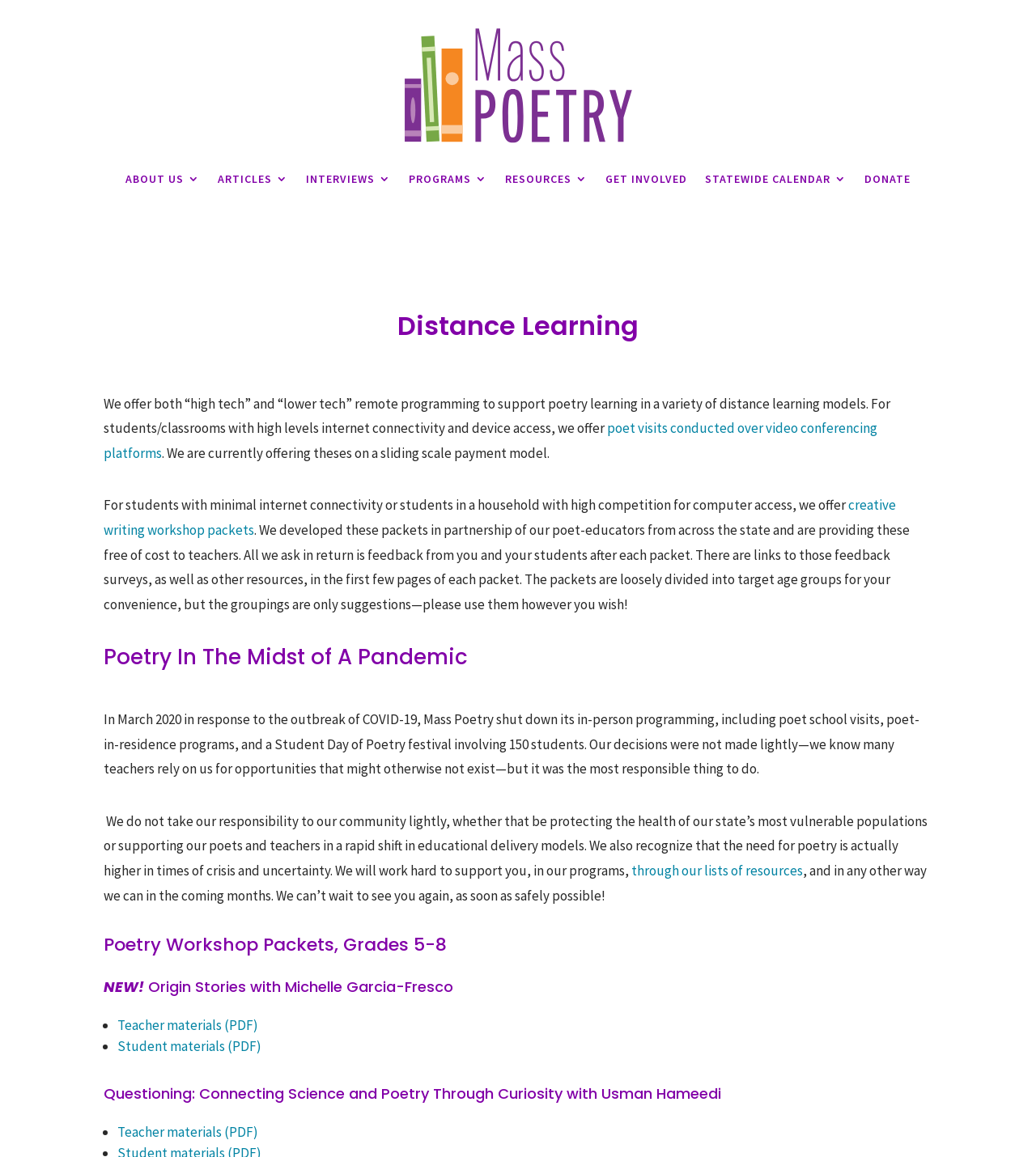Identify the bounding box of the UI element described as follows: "About Us". Provide the coordinates as four float numbers in the range of 0 to 1 [left, top, right, bottom].

[0.121, 0.128, 0.193, 0.181]